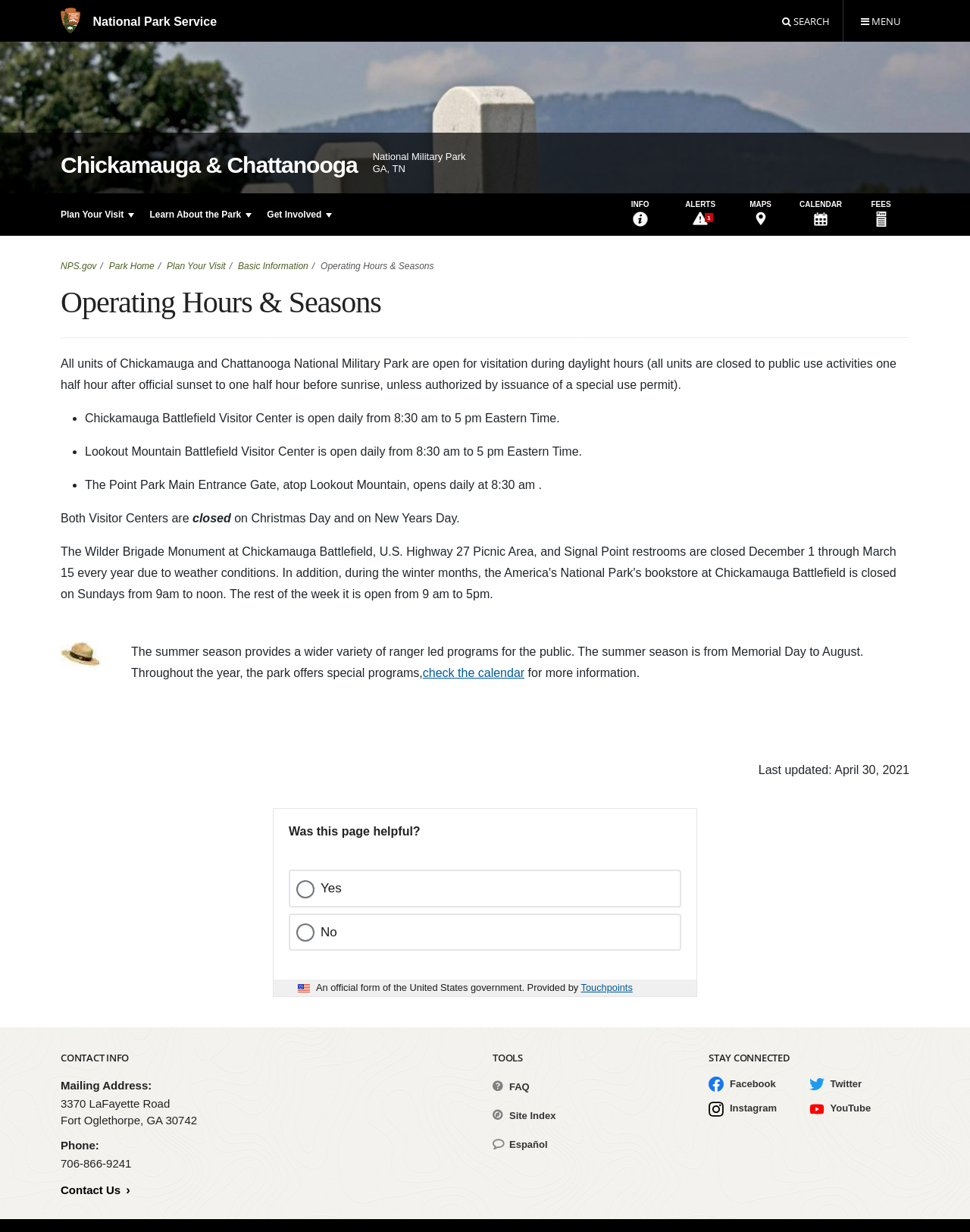Identify the bounding box coordinates of the part that should be clicked to carry out this instruction: "Search for something".

[0.792, 0.0, 0.869, 0.034]